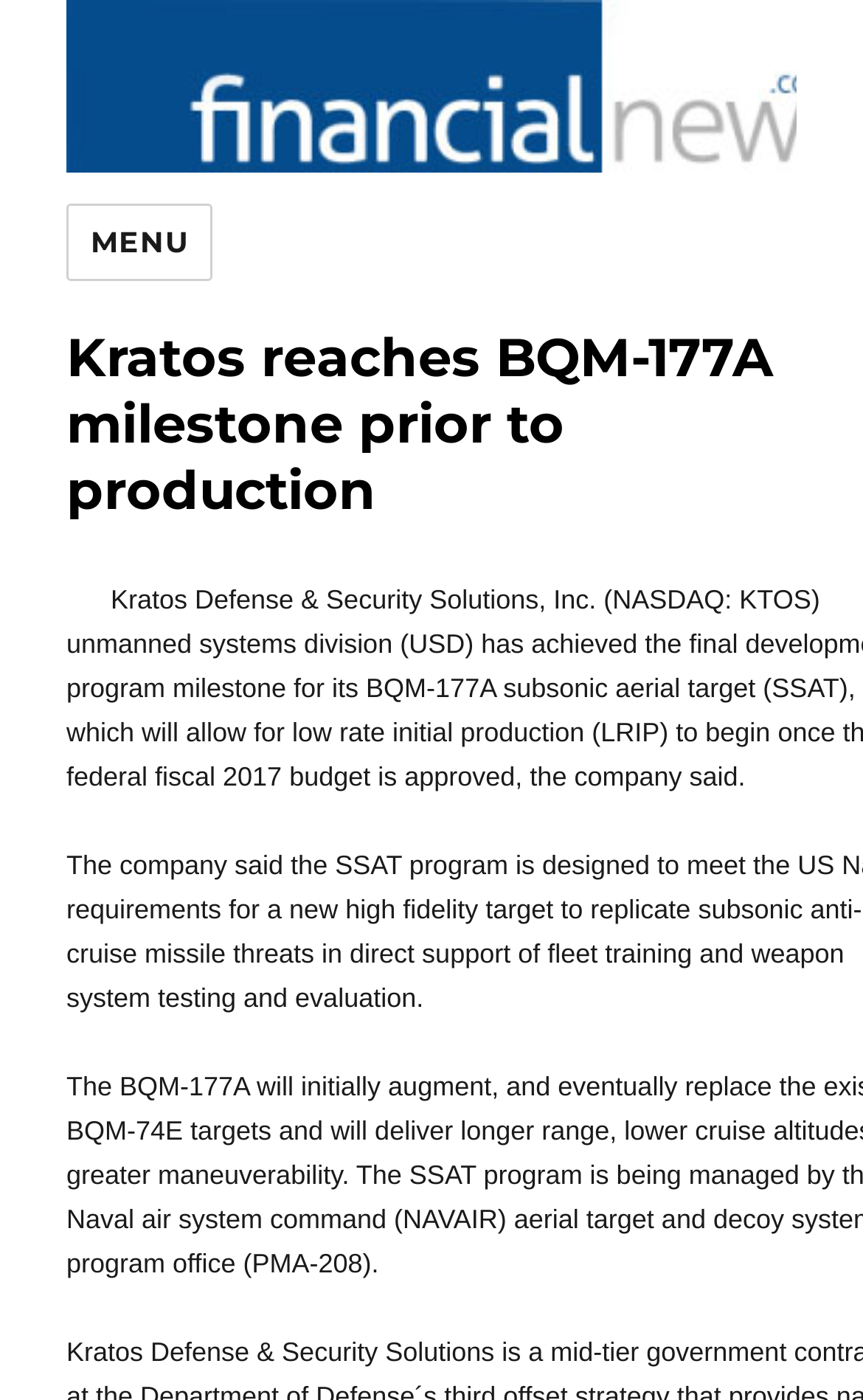Find the main header of the webpage and produce its text content.

Kratos reaches BQM-177A milestone prior to production